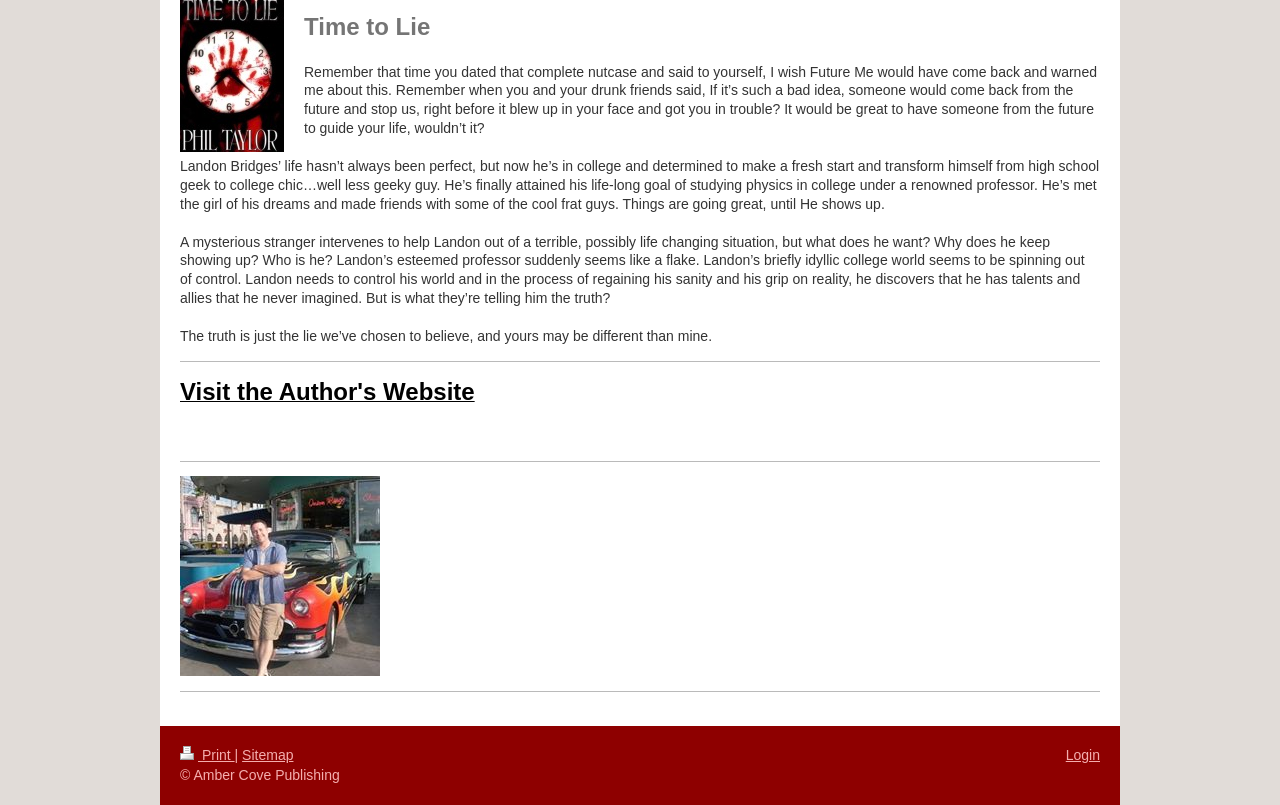Using the provided description: "Sitemap", find the bounding box coordinates of the corresponding UI element. The output should be four float numbers between 0 and 1, in the format [left, top, right, bottom].

[0.189, 0.928, 0.229, 0.948]